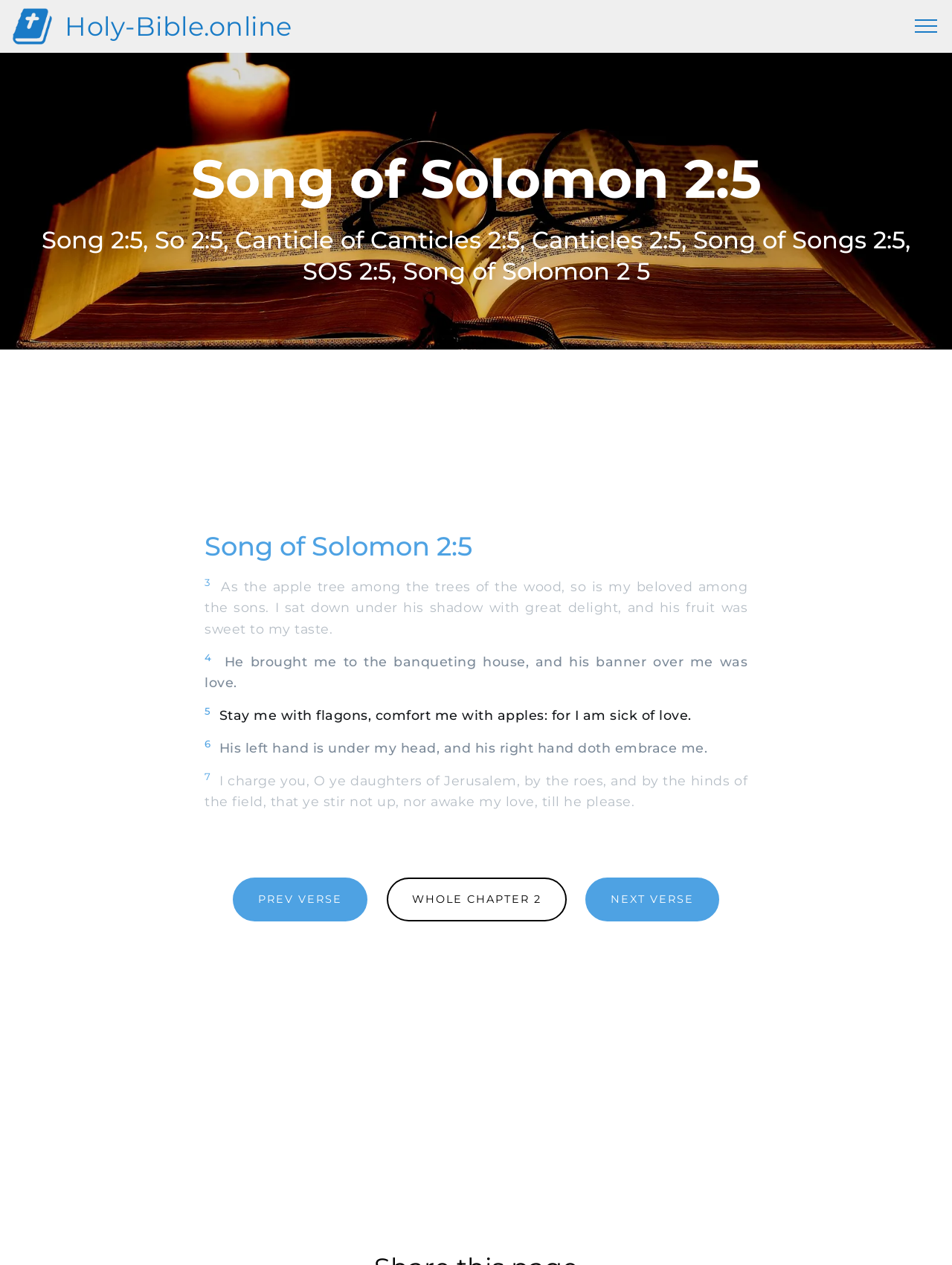Select the bounding box coordinates of the element I need to click to carry out the following instruction: "view the WHOLE CHAPTER 2".

[0.406, 0.694, 0.595, 0.729]